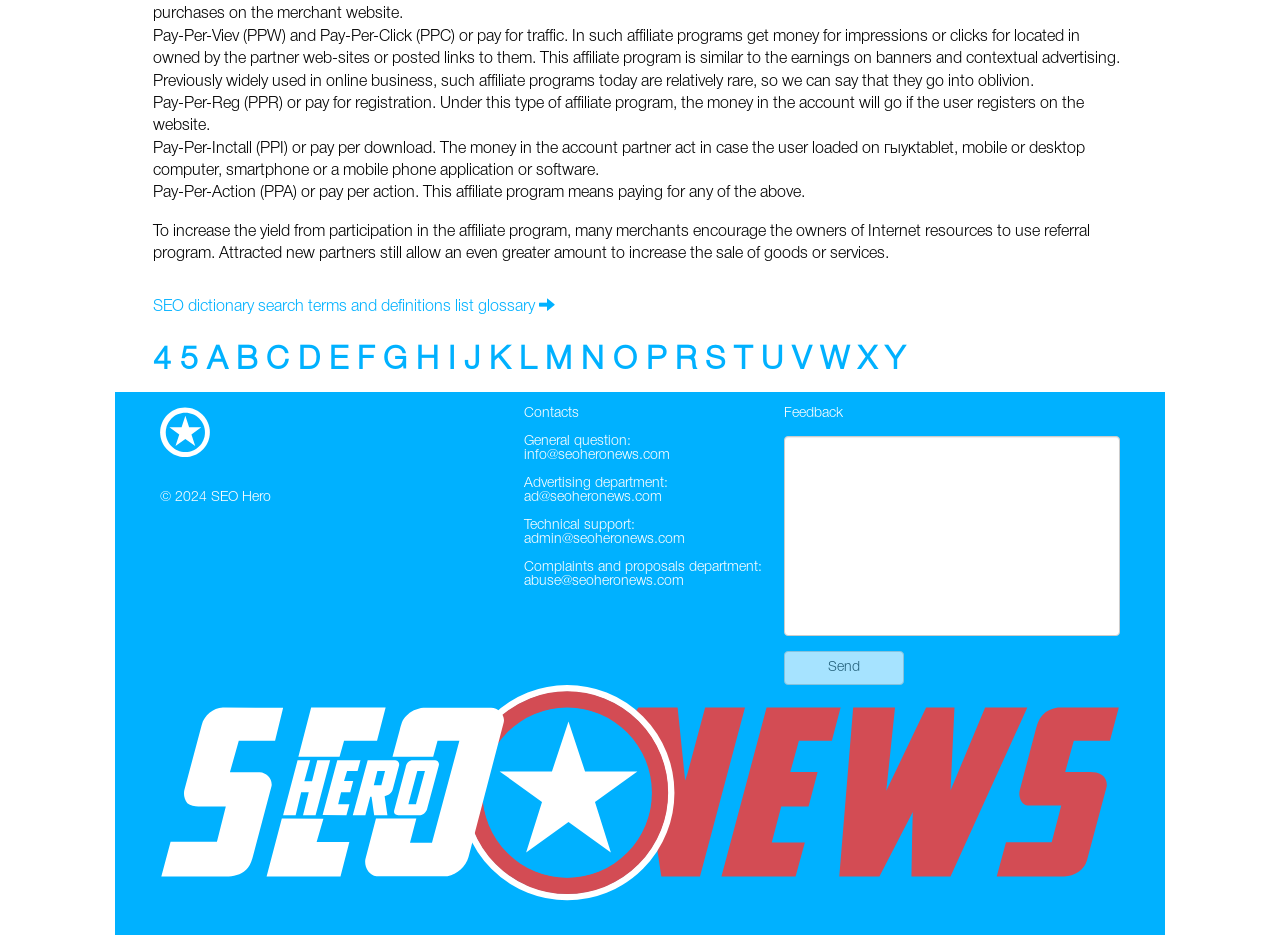Locate the bounding box of the user interface element based on this description: "SEO Hero".

[0.165, 0.526, 0.212, 0.54]